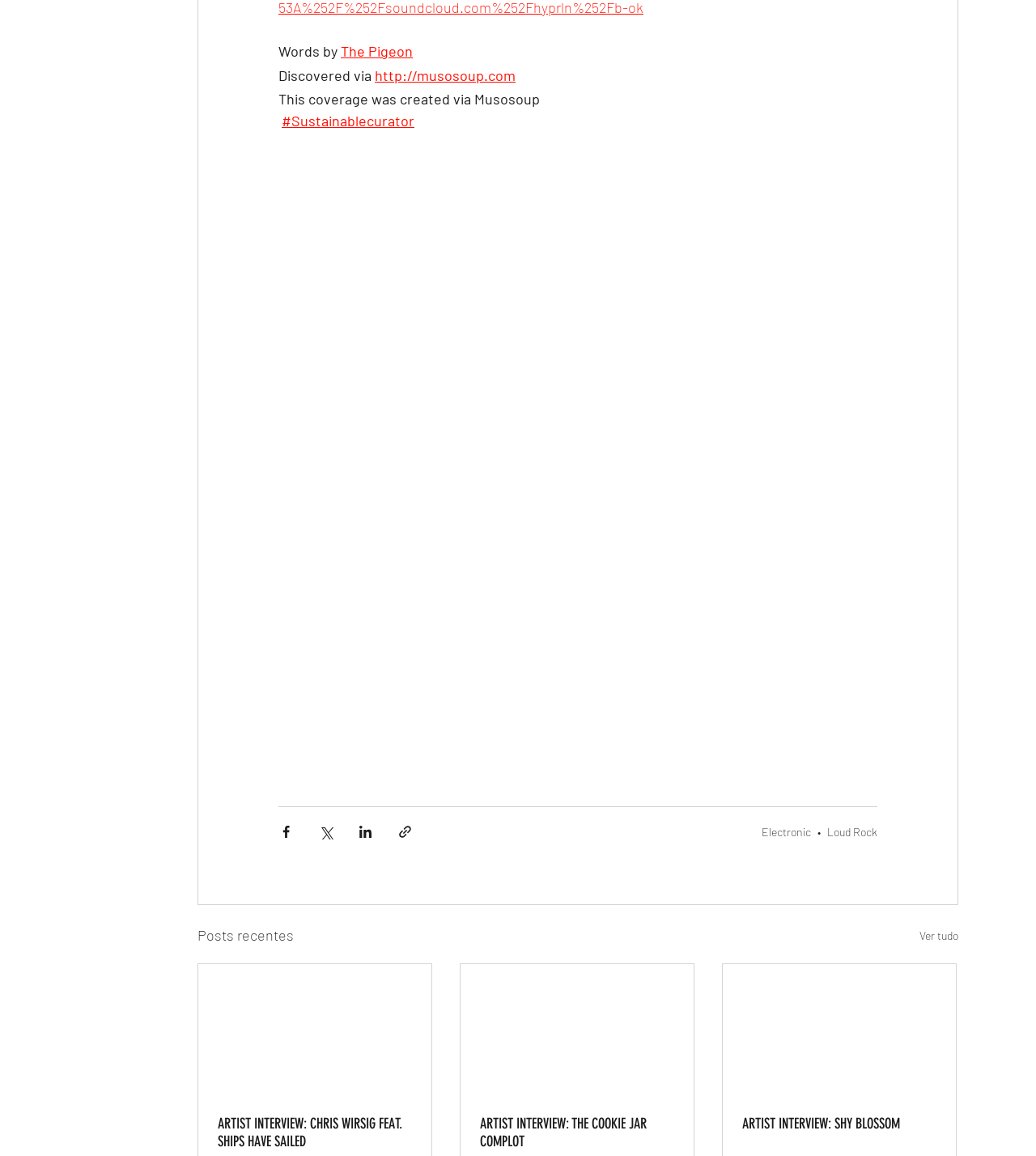Please identify the bounding box coordinates of the clickable element to fulfill the following instruction: "View all posts". The coordinates should be four float numbers between 0 and 1, i.e., [left, top, right, bottom].

[0.888, 0.799, 0.925, 0.82]